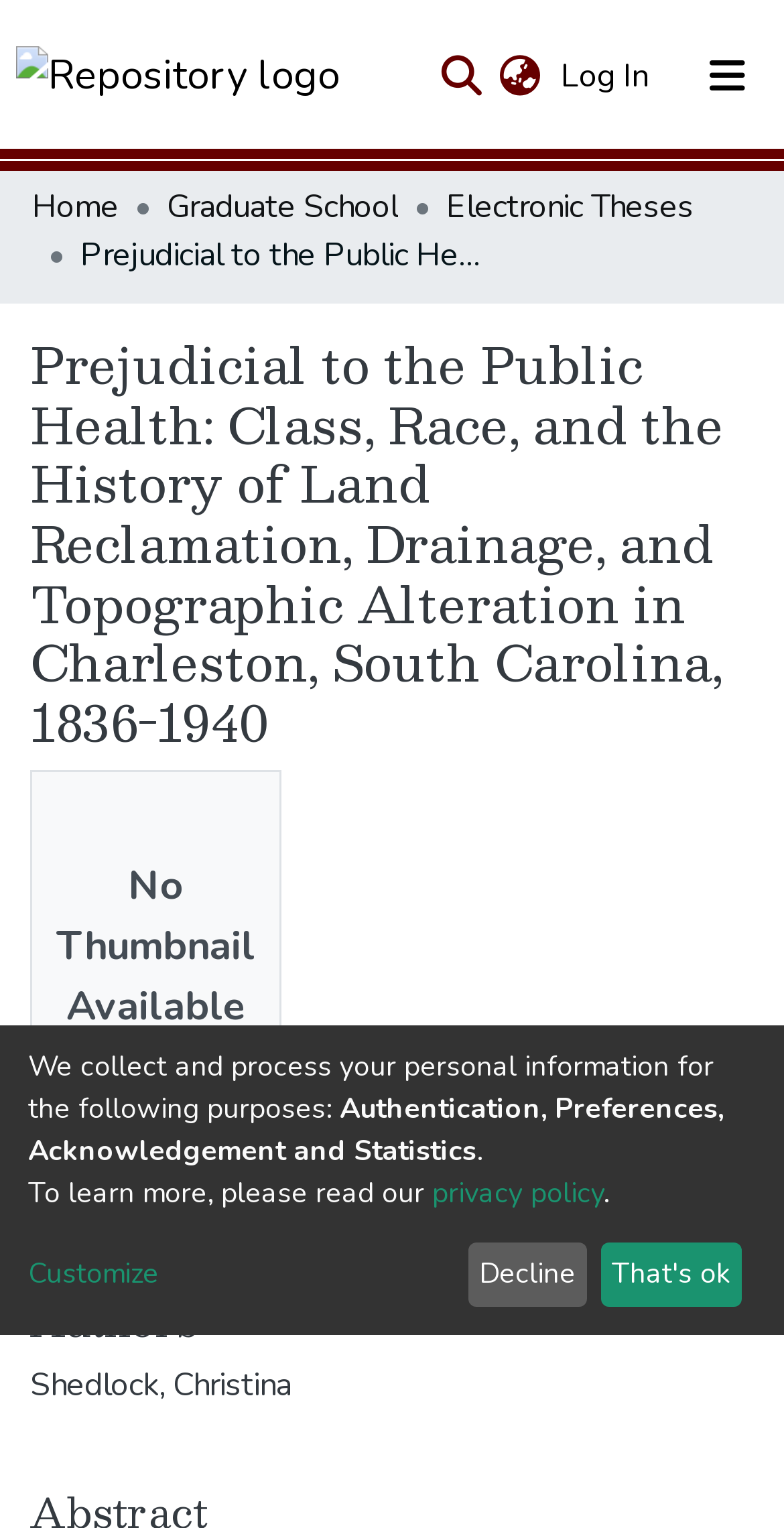Provide a brief response to the question below using a single word or phrase: 
What is the date of the document?

2014-08-26